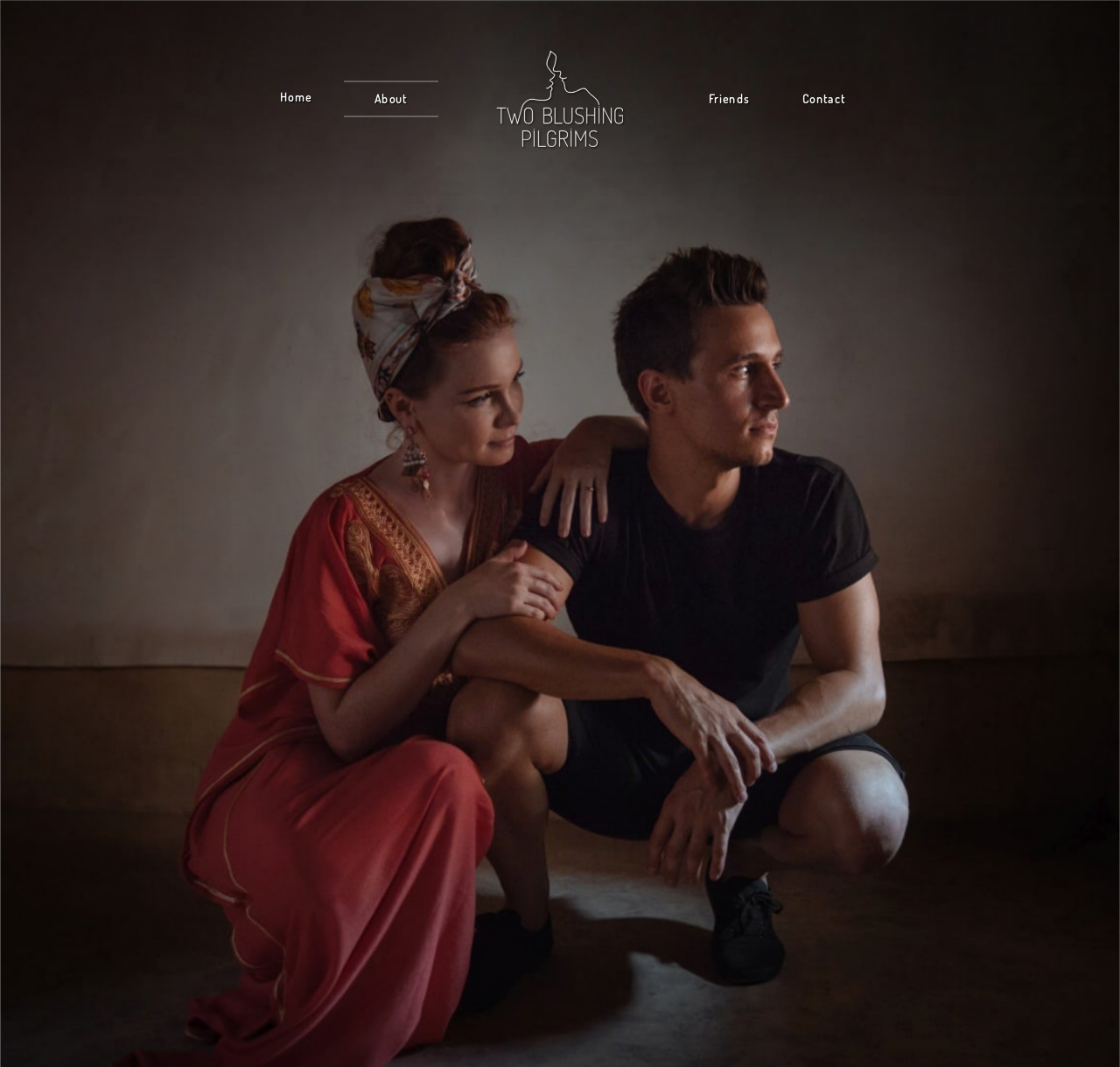Offer a comprehensive description of the webpage’s content and structure.

The webpage is about "Two Blushing Pilgrims" and their pursuit of an ideal life. At the top of the page, there is a header section that spans the entire width of the page. Within this section, there are four links: "Home" located at the left, "About" positioned slightly to the right of "Home", and "Friends" and "Contact" situated at the right side of the header. 

In the center of the header, there is a logo or branding element, represented by three identical images, all labeled as "Two Blushing Pilgrims". This element is slightly larger than the links and is positioned between the "About" and "Friends" links.